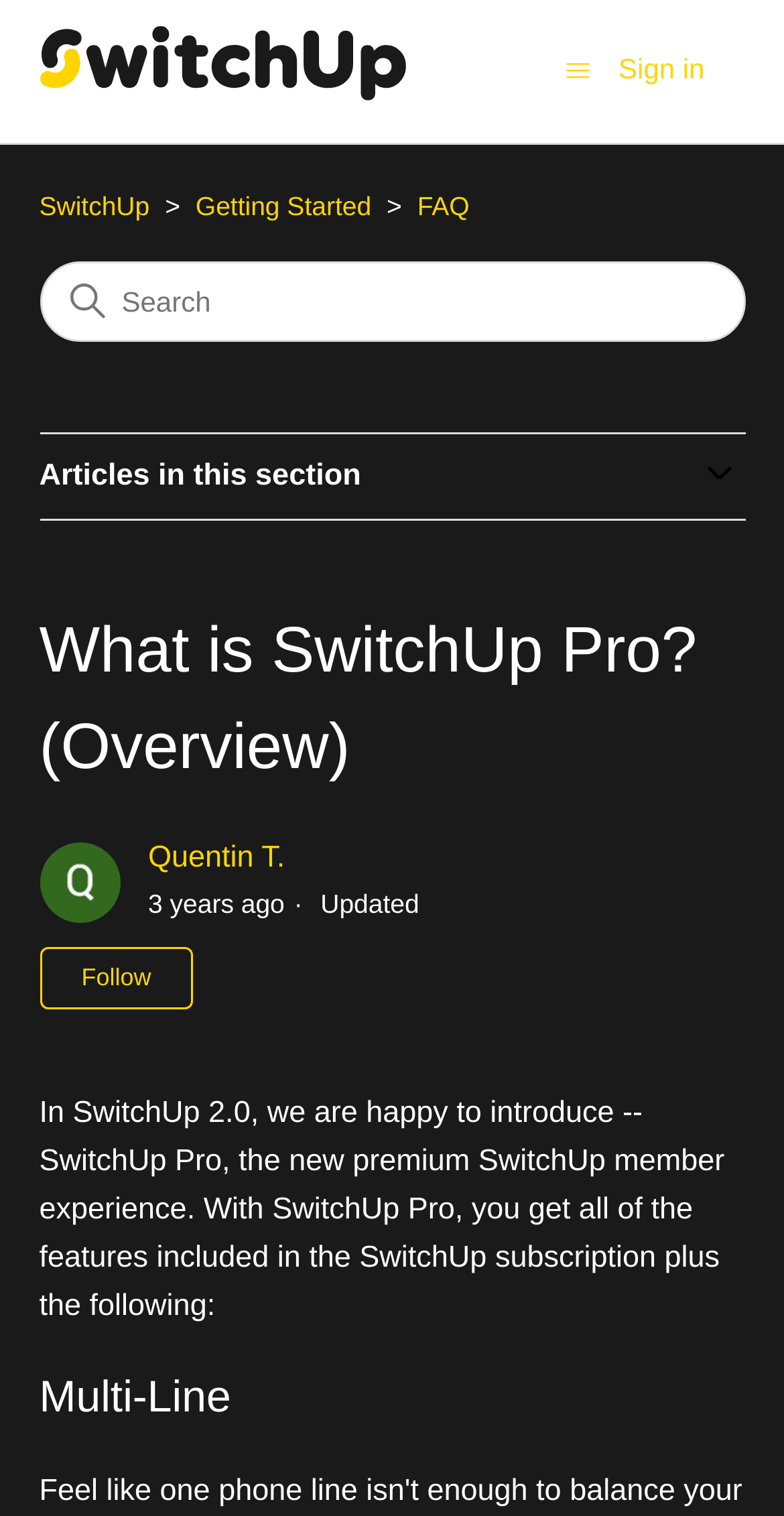Given the element description parent_node: Articles in this section, predict the bounding box coordinates for the UI element in the webpage screenshot. The format should be (top-left x, top-left y, bottom-right x, bottom-right y), and the values should be between 0 and 1.

[0.886, 0.299, 0.95, 0.332]